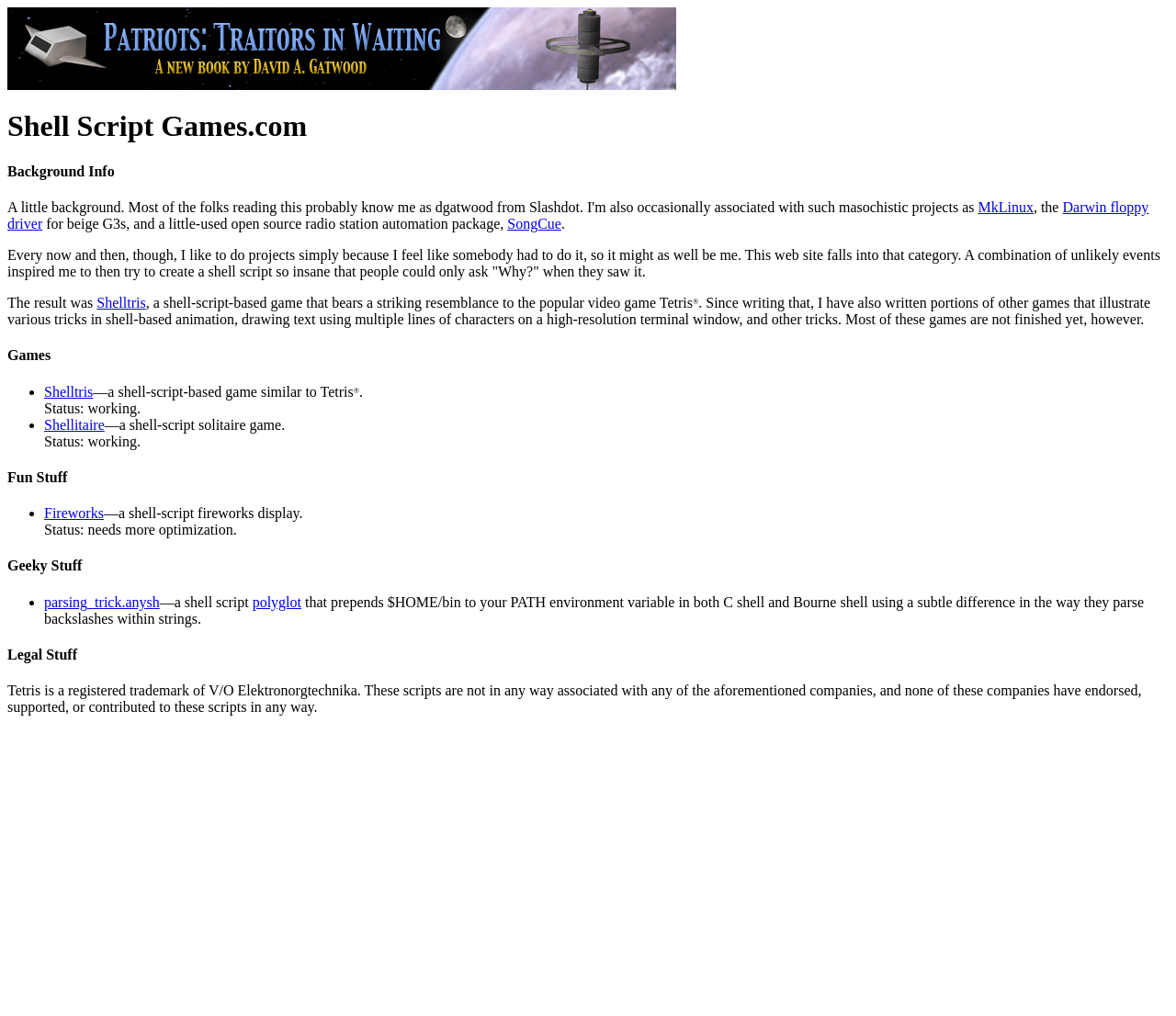What is the name of the website?
Analyze the image and provide a thorough answer to the question.

I determined the answer by looking at the heading element with the text 'Shell Script Games.com' which is likely to be the name of the website.